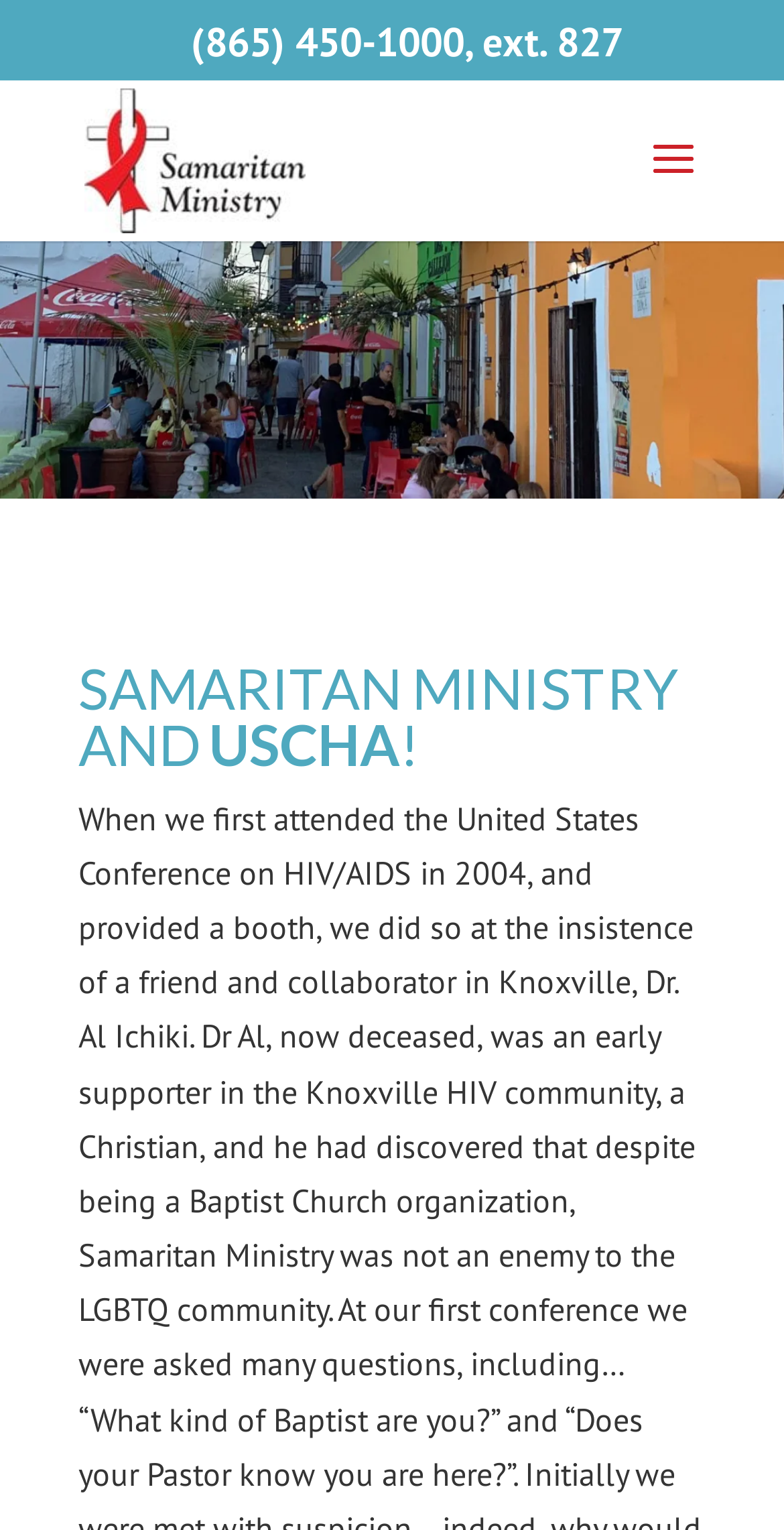Bounding box coordinates are to be given in the format (top-left x, top-left y, bottom-right x, bottom-right y). All values must be floating point numbers between 0 and 1. Provide the bounding box coordinate for the UI element described as: (865) 450-1000, ext. 827

[0.244, 0.011, 0.795, 0.045]